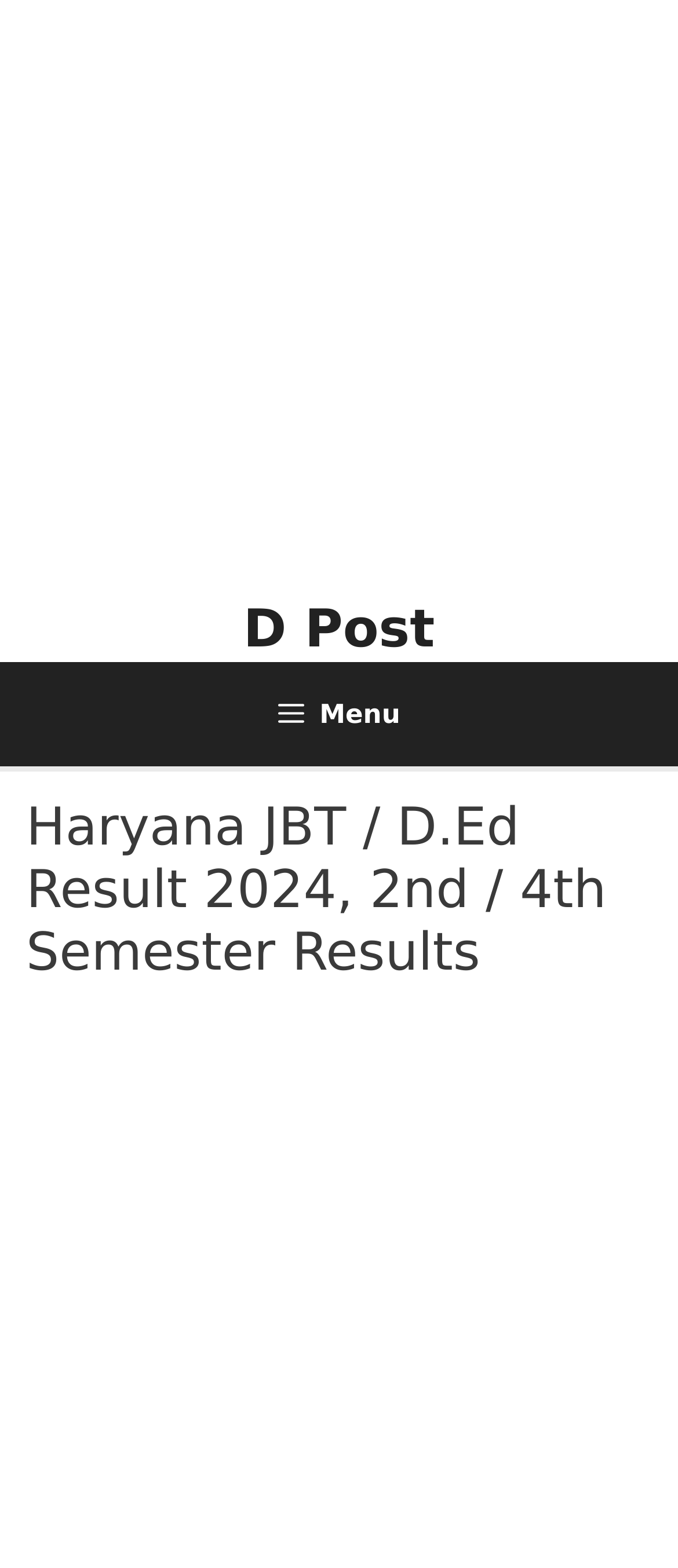What type of content is present above the primary navigation menu?
Using the screenshot, give a one-word or short phrase answer.

Banner